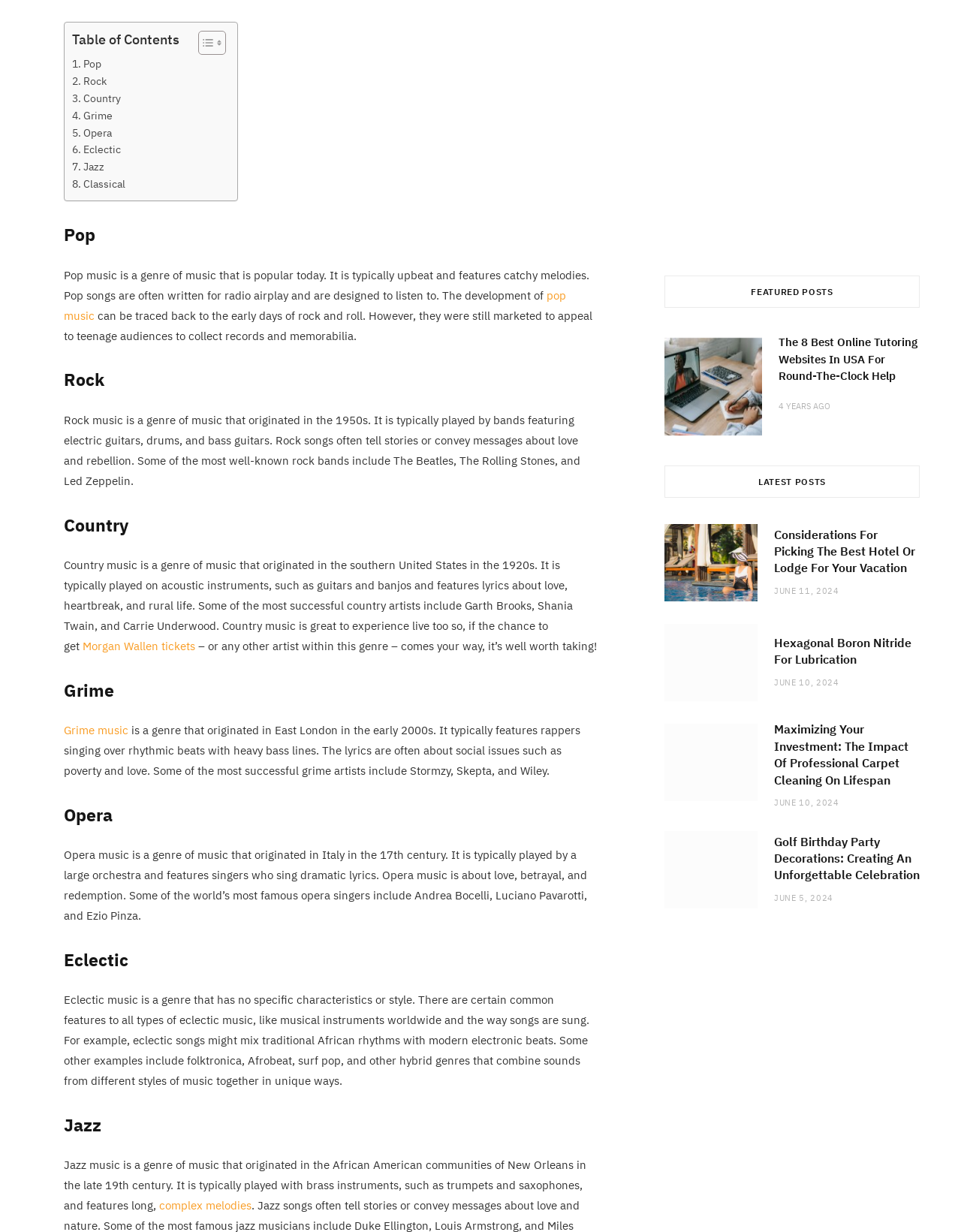Highlight the bounding box coordinates of the region I should click on to meet the following instruction: "Learn about 'Hexagonal Boron Nitride For Lubrication'".

[0.691, 0.507, 0.788, 0.569]